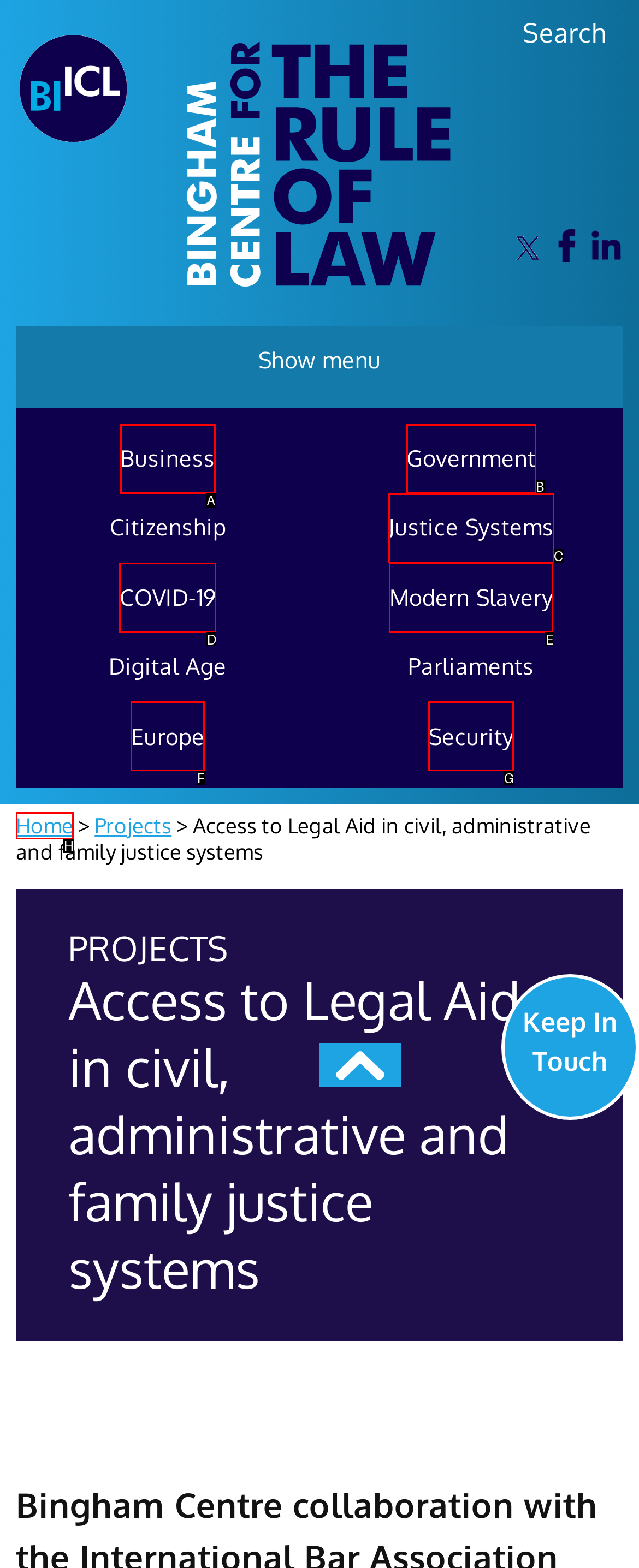Identify the HTML element to click to fulfill this task: Go to the Home page
Answer with the letter from the given choices.

H